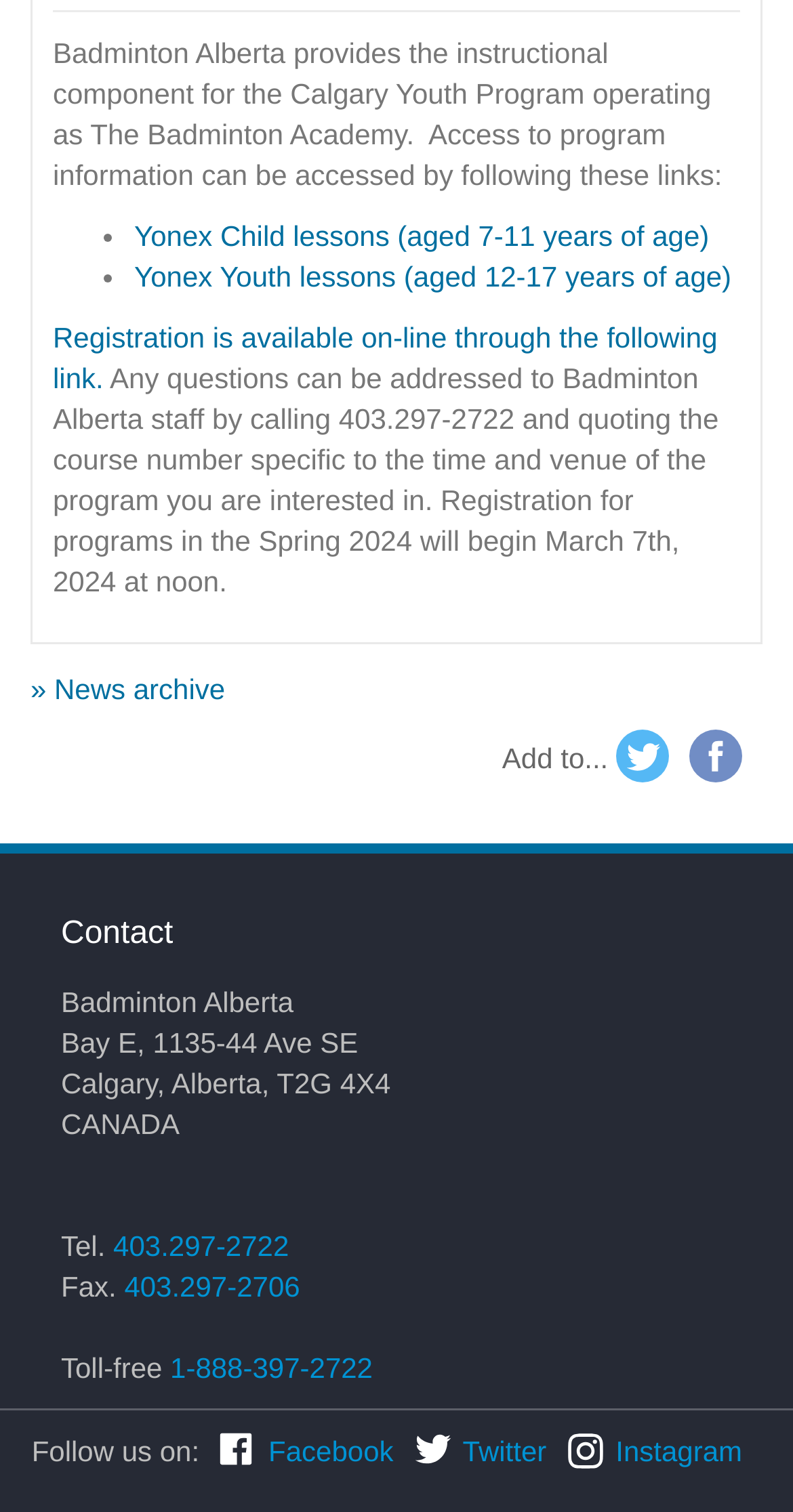Identify the bounding box for the given UI element using the description provided. Coordinates should be in the format (top-left x, top-left y, bottom-right x, bottom-right y) and must be between 0 and 1. Here is the description: Facebook

[0.277, 0.949, 0.496, 0.97]